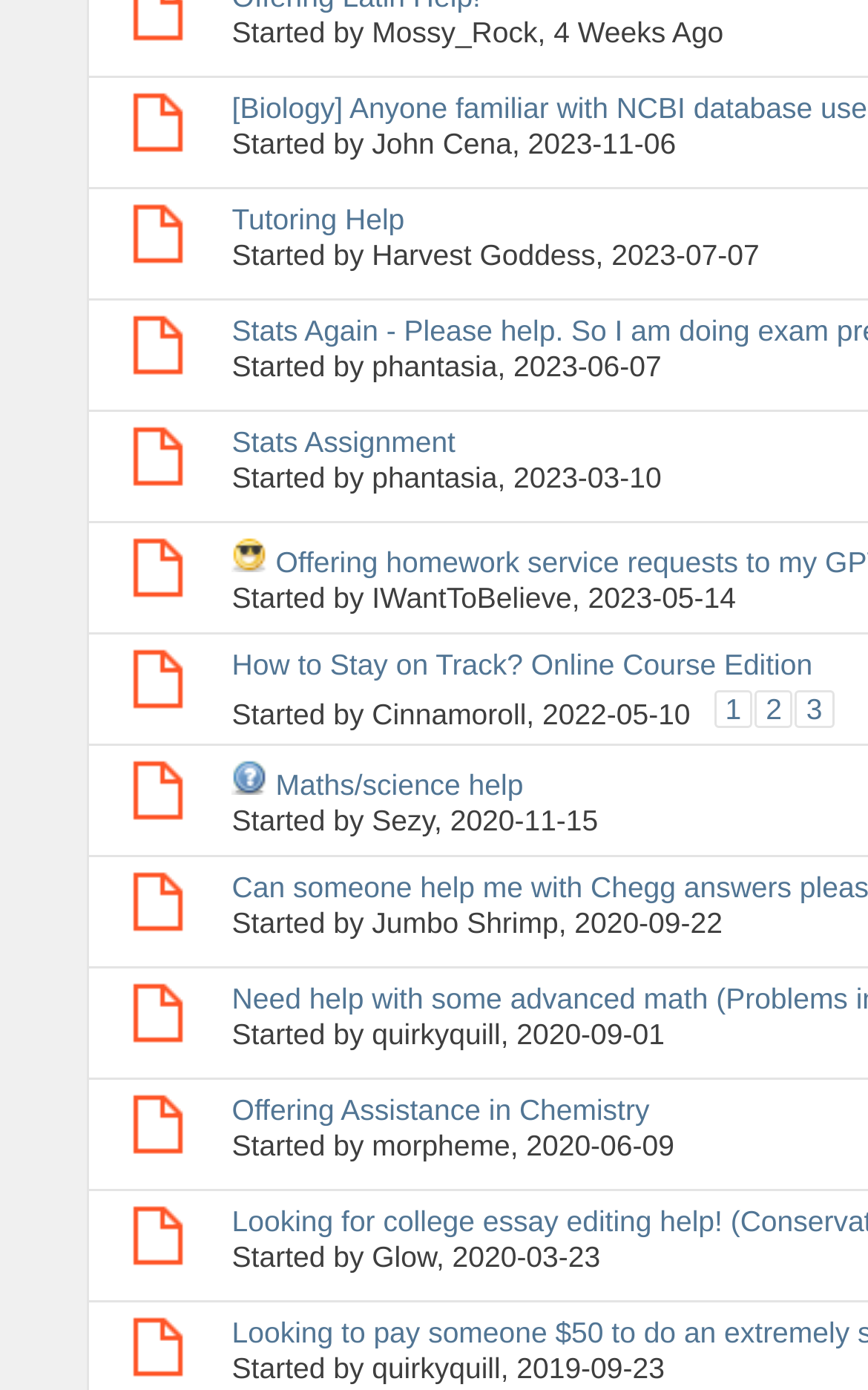Please identify the bounding box coordinates for the region that you need to click to follow this instruction: "Open 'How to Stay on Track? Online Course Edition'".

[0.267, 0.467, 0.936, 0.491]